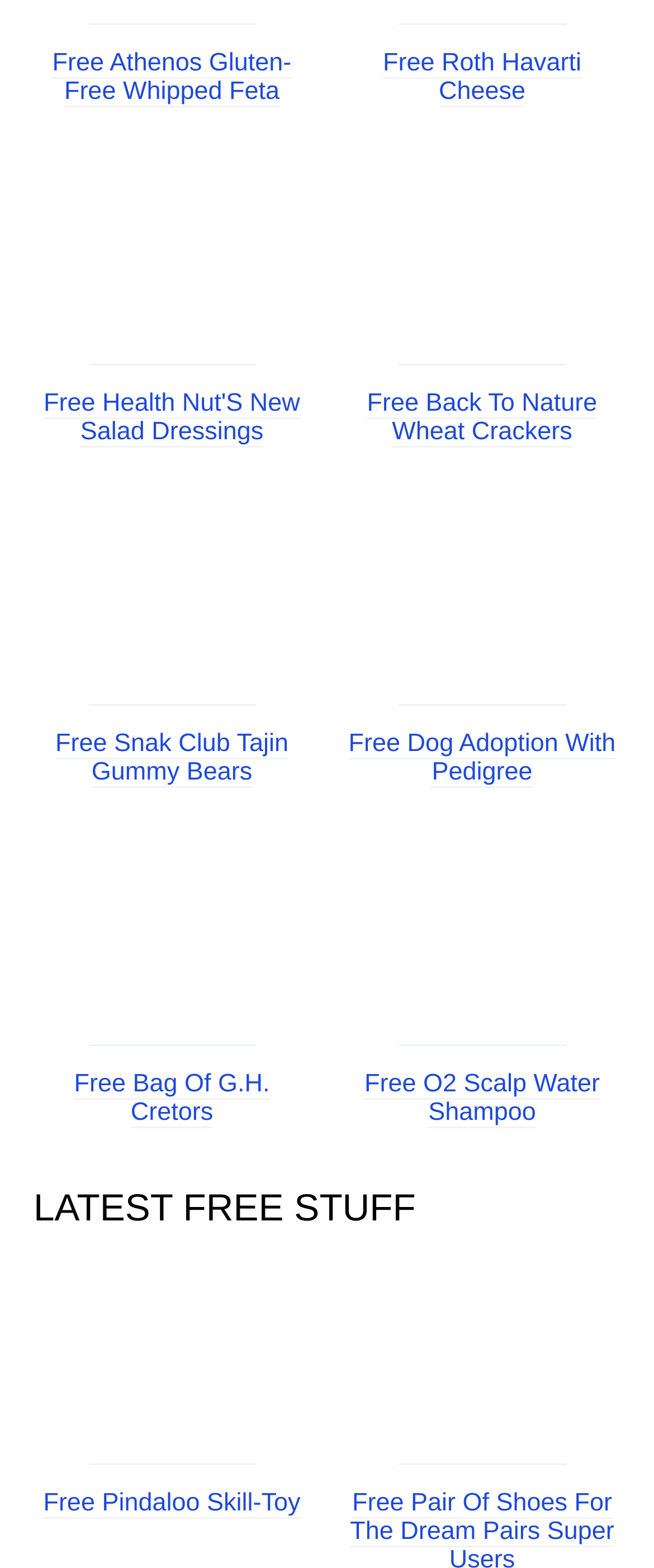Identify the bounding box coordinates for the region of the element that should be clicked to carry out the instruction: "Click the Email link". The bounding box coordinates should be four float numbers between 0 and 1, i.e., [left, top, right, bottom].

None